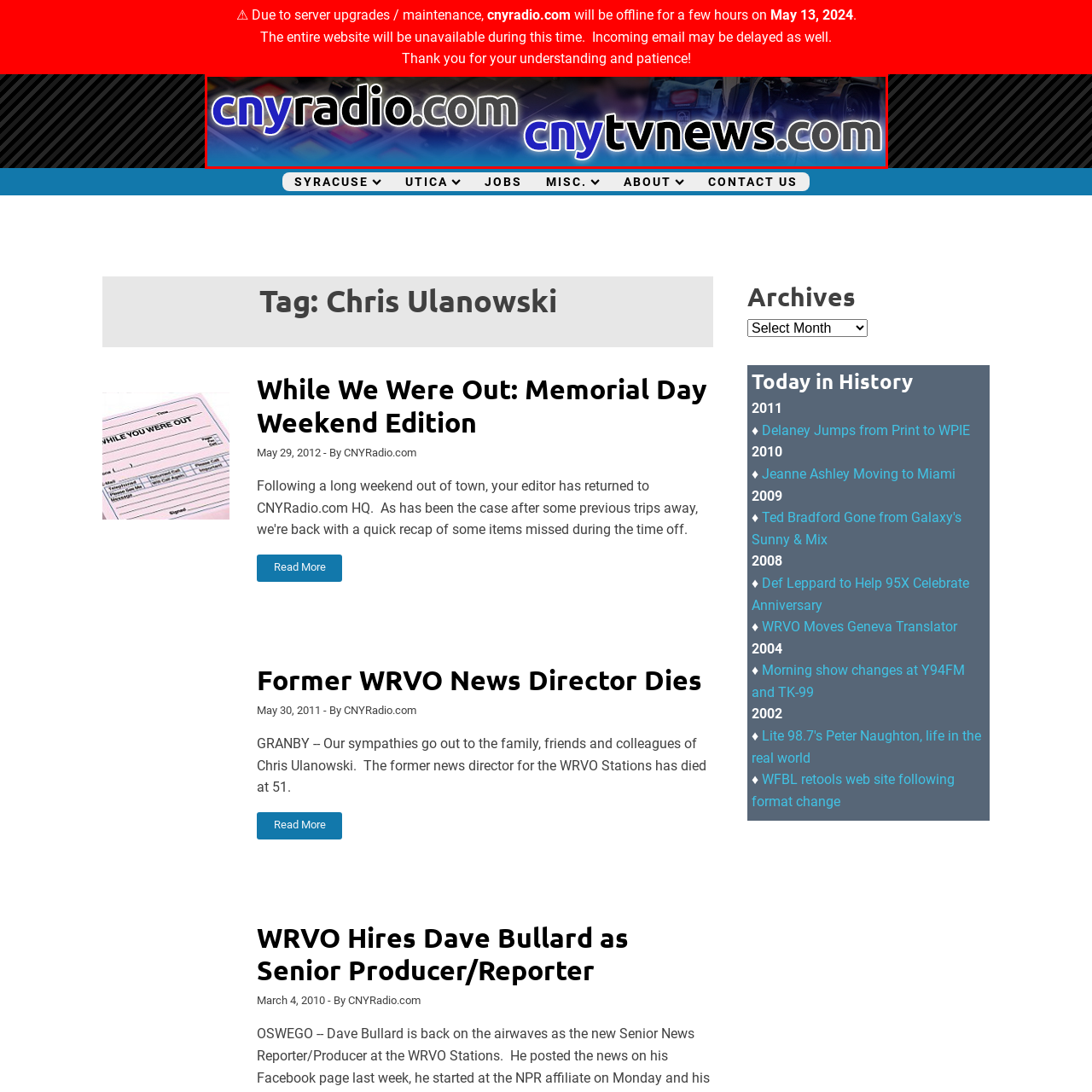Elaborate on the scene depicted within the red bounding box in the image.

The image prominently features the logos of two regional media outlets: **CNYRadio.com** and **CNYTVNews.com**. These logos are displayed against a vibrant blue gradient background, enhancing their visibility. The text is visually striking, with the word "cnyradio.com" in bold, stylized font on the left, and "cnytvnews.com" in a similar style on the right. Below the logos, there appears to be an artistic blur of a studio setting, possibly including radio equipment, which reinforces the media theme of the image. This visual representation seamlessly captures the essence of Central New York's broadcasting landscape, serving as a digital gateway for local news and entertainment.